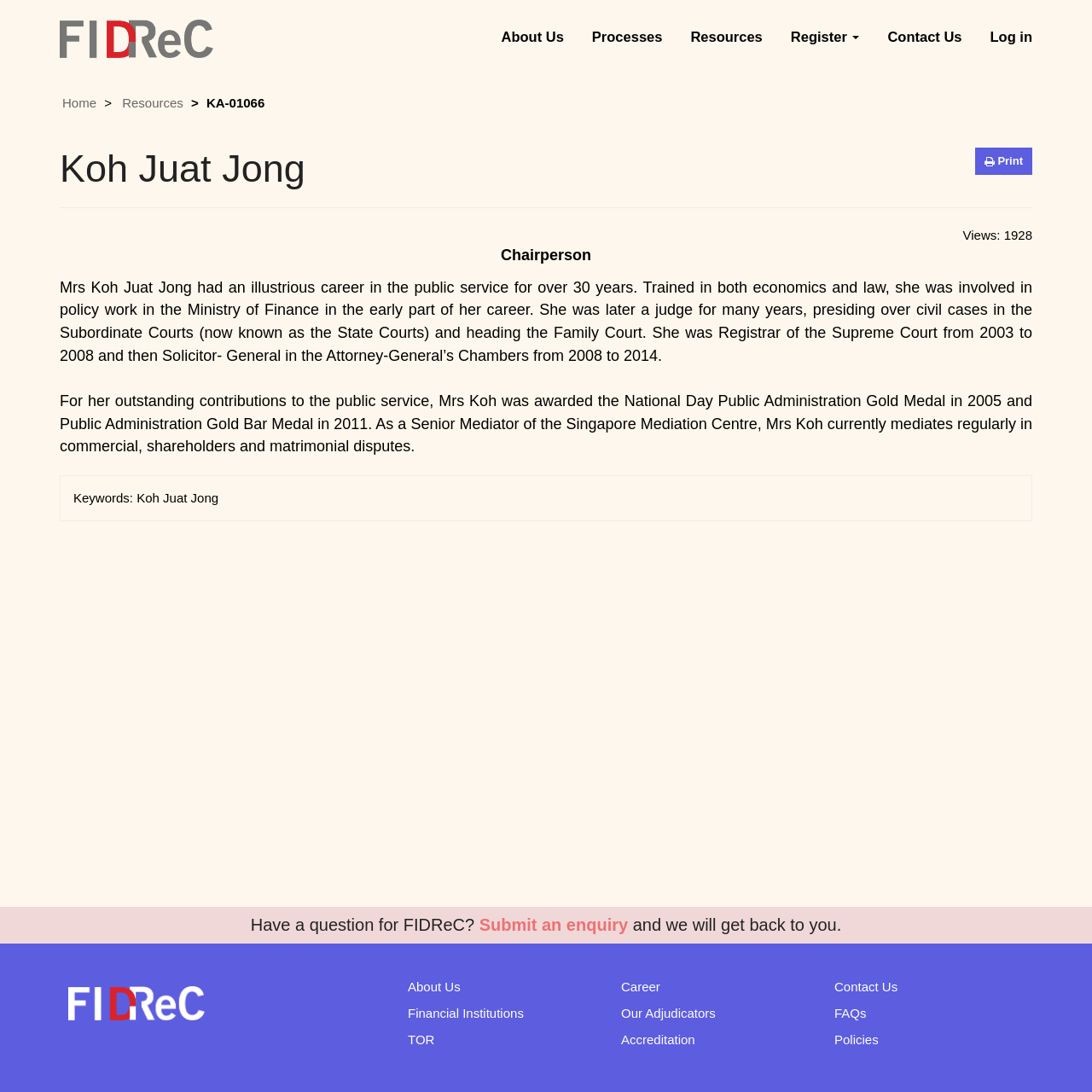What is the purpose of the 'Submit an enquiry' link?
Refer to the image and answer the question using a single word or phrase.

To submit an enquiry to FIDReC